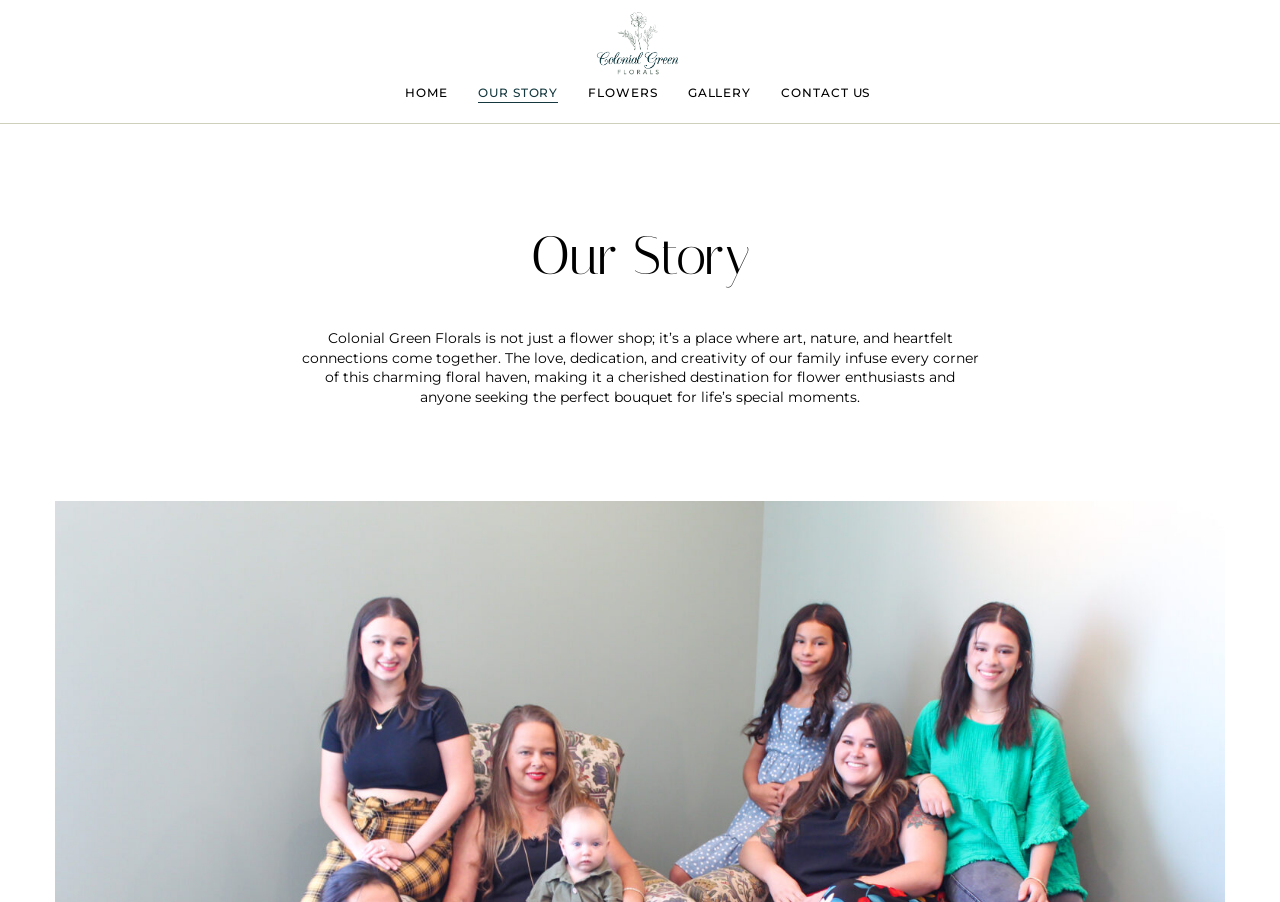Predict the bounding box of the UI element that fits this description: "Gallery".

[0.537, 0.068, 0.587, 0.137]